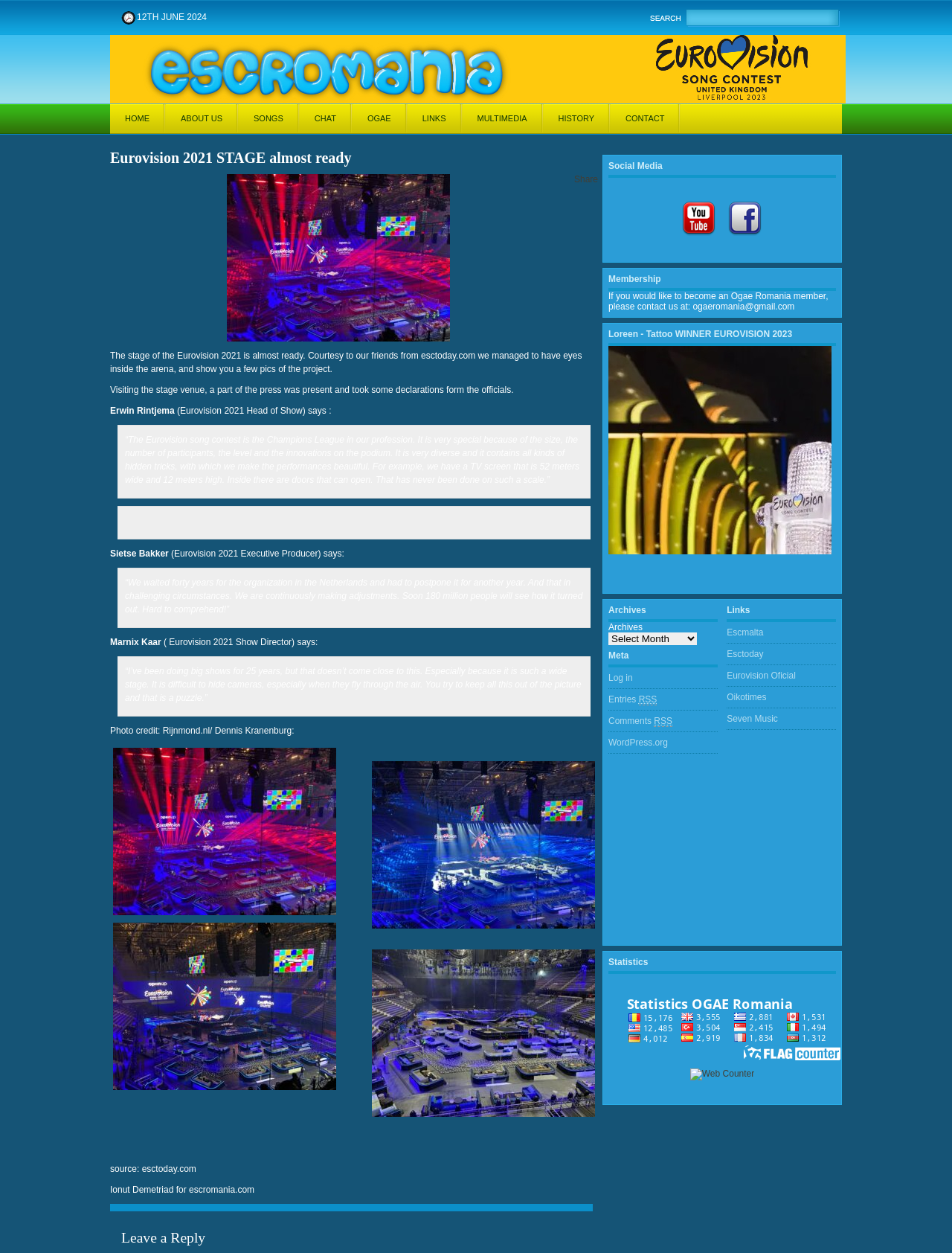Please respond to the question using a single word or phrase:
What is the width of the TV screen mentioned in the article?

52 meters